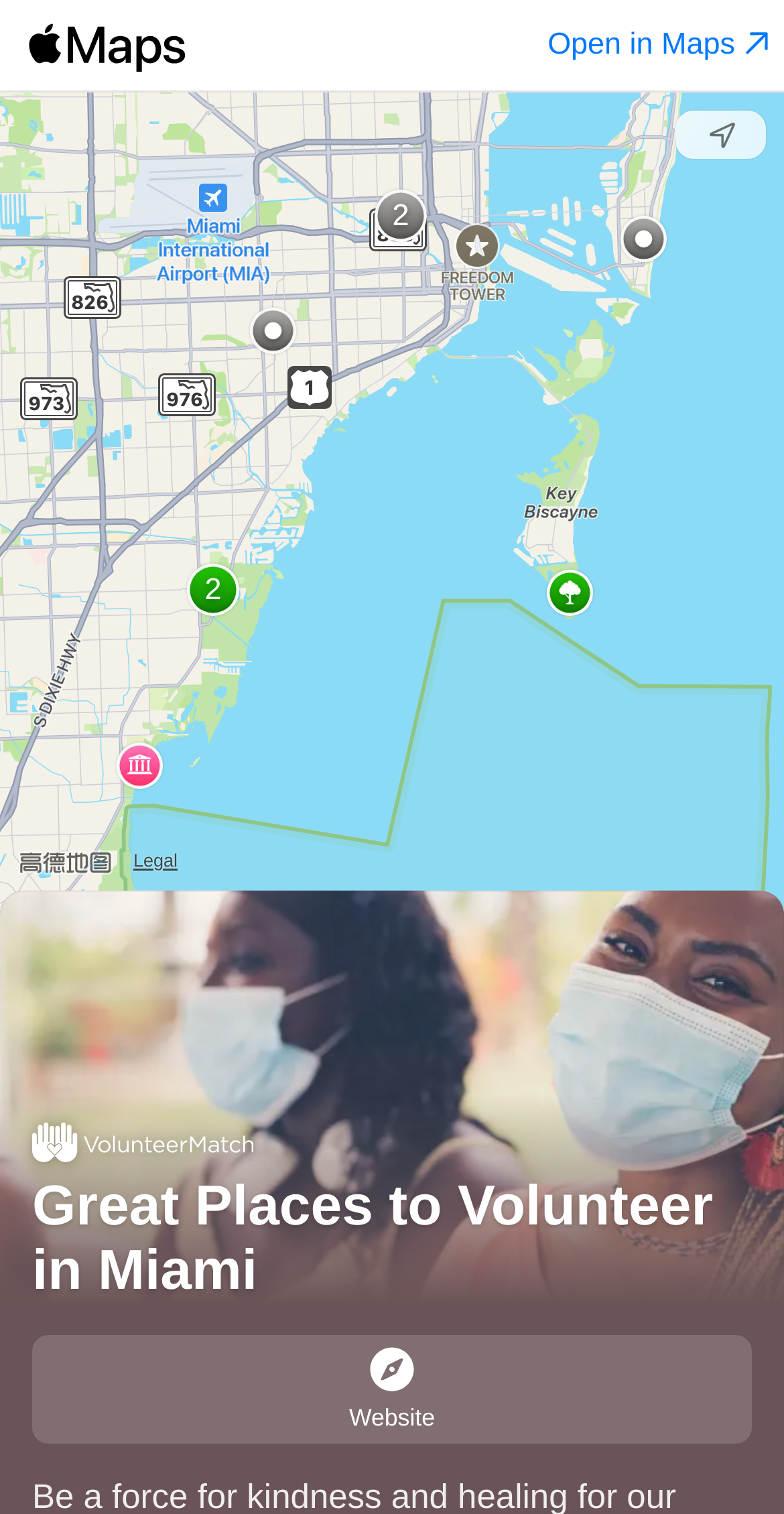Determine the bounding box coordinates for the UI element described. Format the coordinates as (top-left x, top-left y, bottom-right x, bottom-right y) and ensure all values are between 0 and 1. Element description: Open in Maps

[0.698, 0.001, 0.979, 0.045]